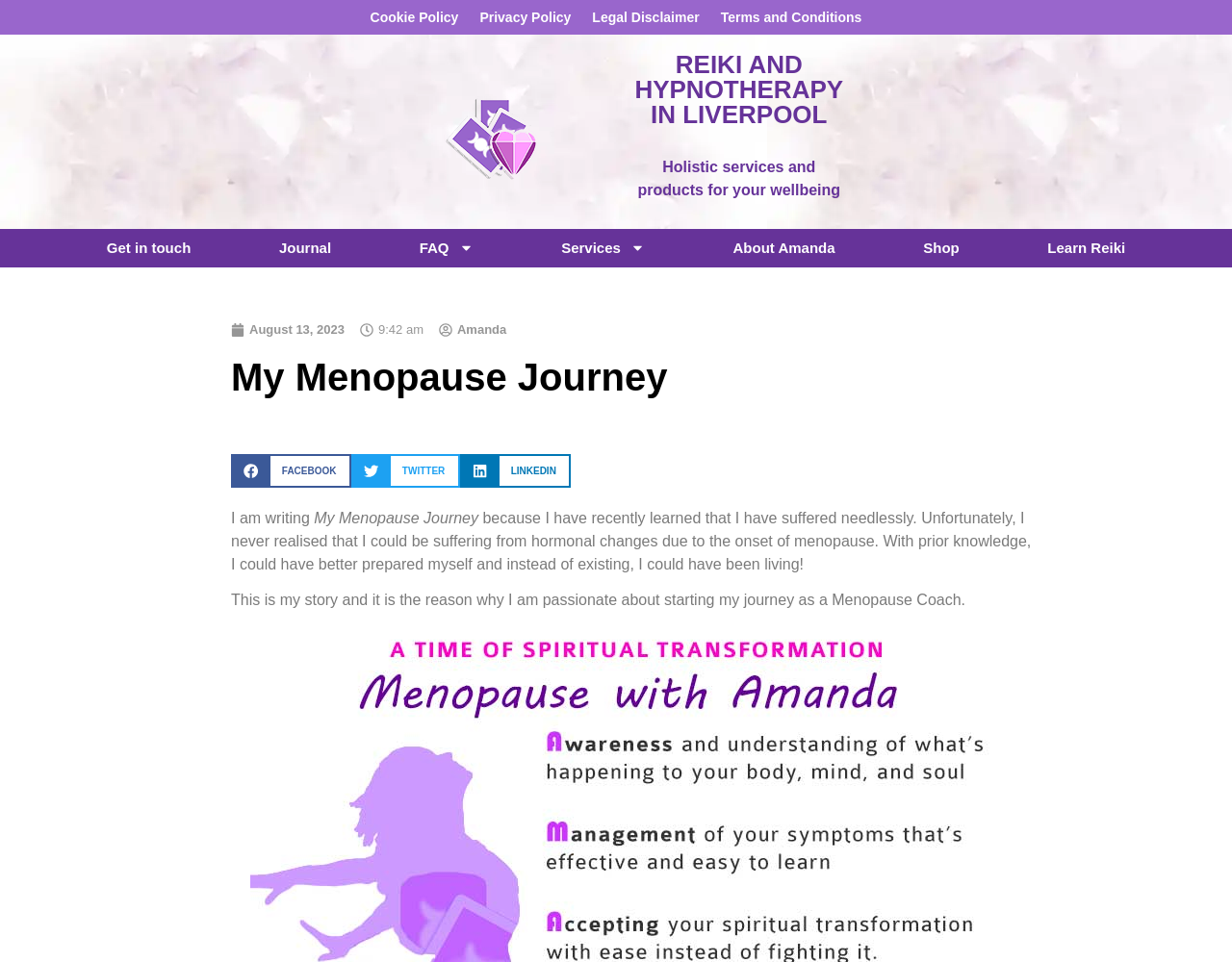Extract the bounding box coordinates for the UI element described by the text: "Facebook". The coordinates should be in the form of [left, top, right, bottom] with values between 0 and 1.

[0.188, 0.472, 0.285, 0.507]